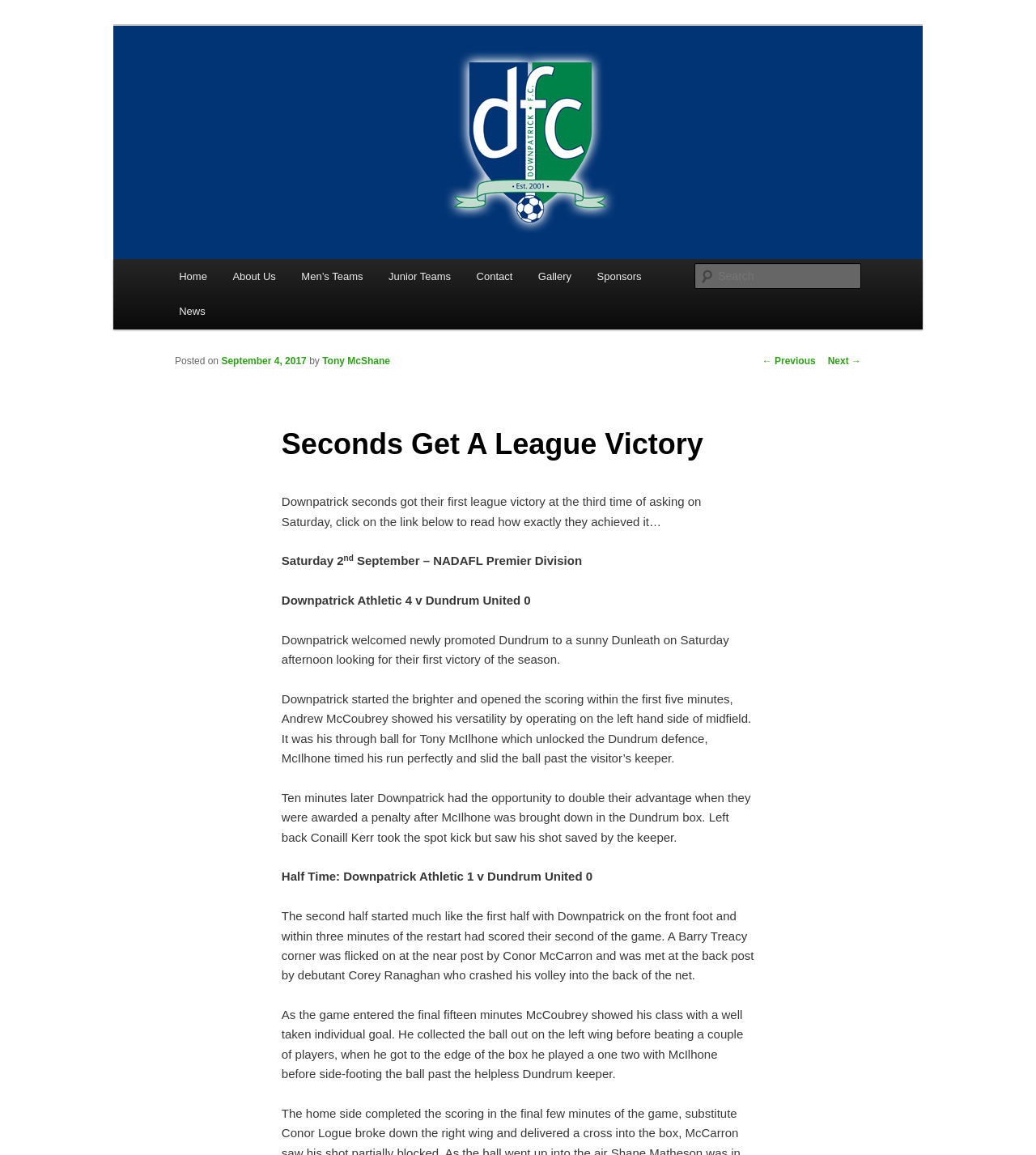Respond to the question below with a single word or phrase:
Who scored the second goal for Downpatrick?

Corey Ranaghan